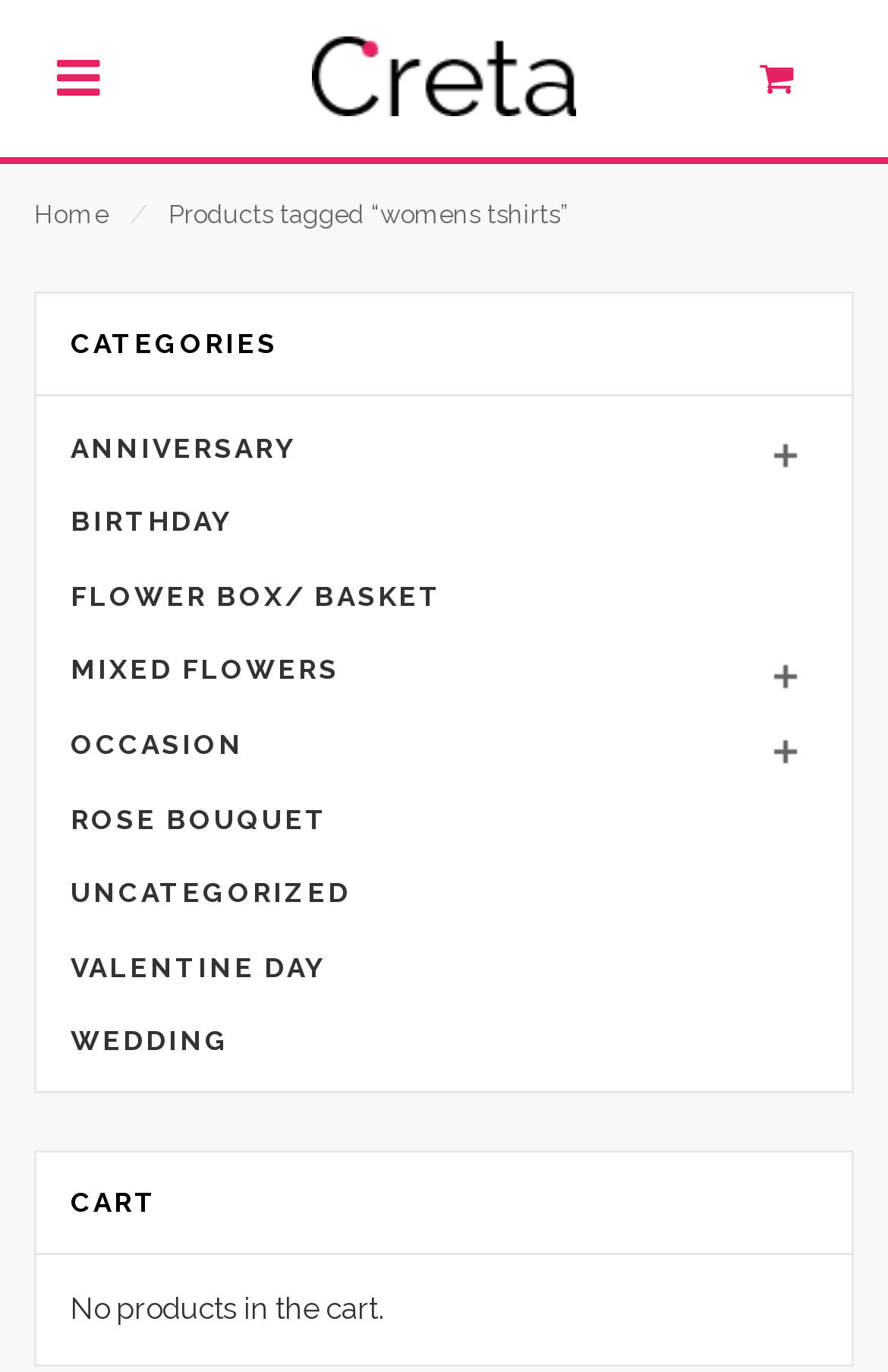What is the position of the 'Home' link?
Please provide a single word or phrase answer based on the image.

Top-left